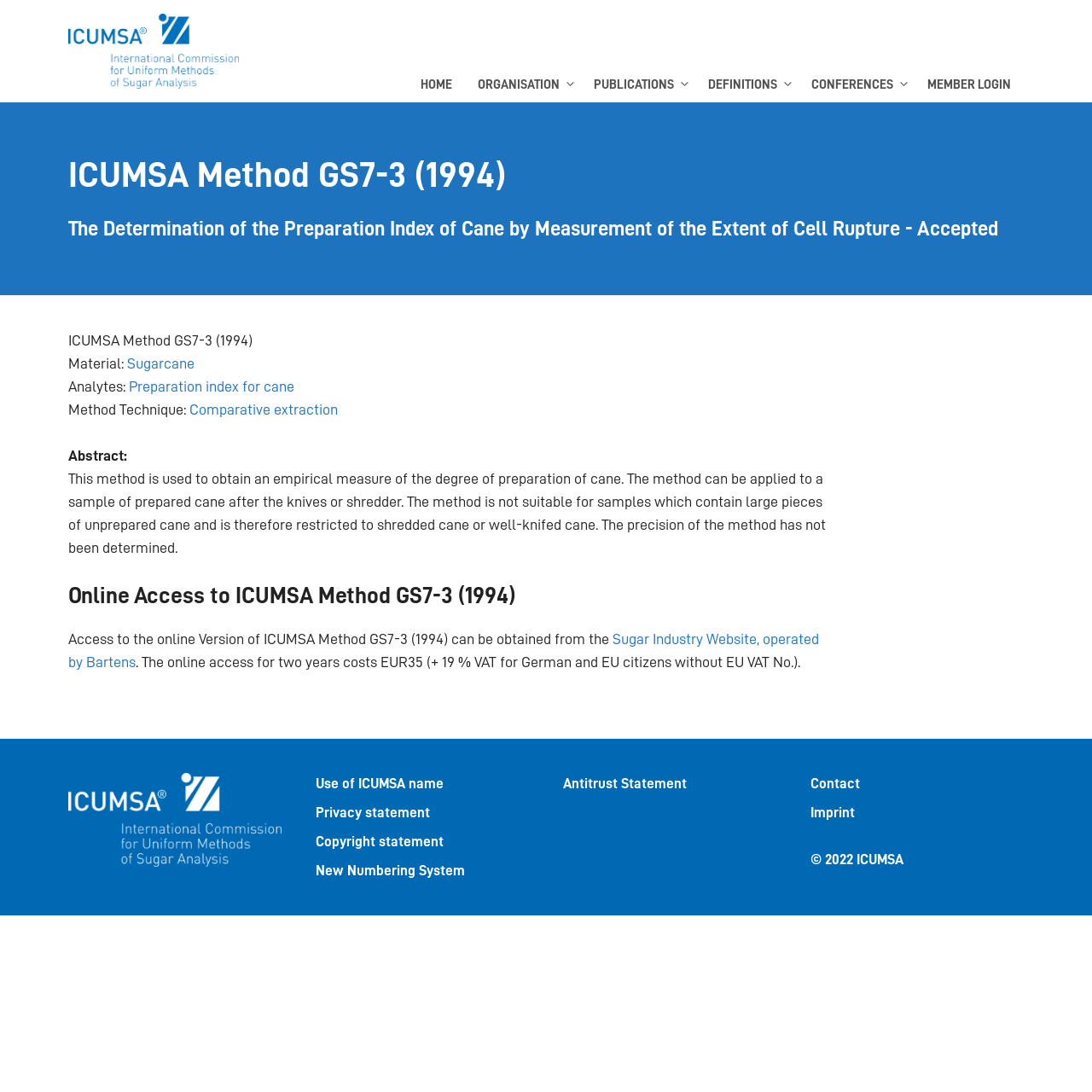Extract the text of the main heading from the webpage.

ICUMSA Method GS7-3 (1994)